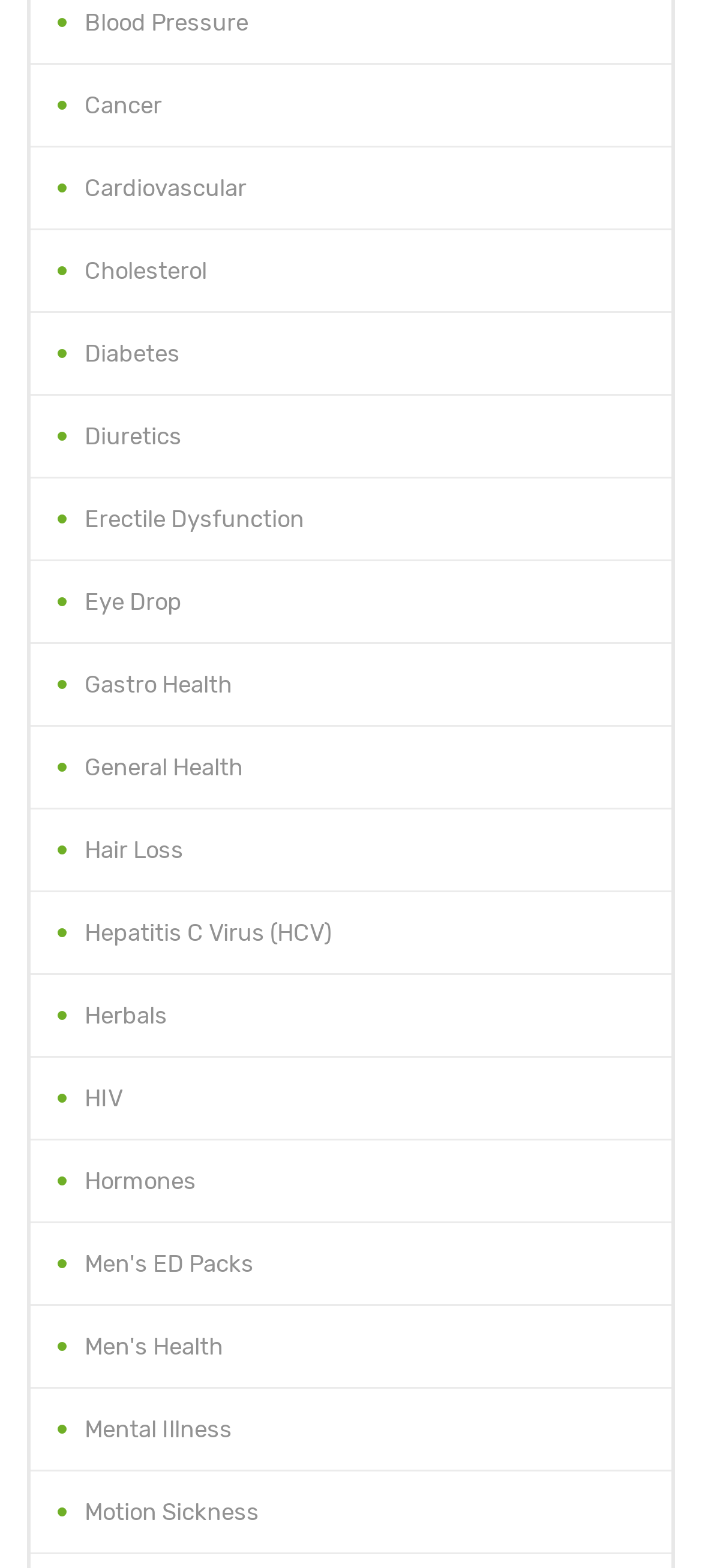Answer the following in one word or a short phrase: 
Is there a category for Women's Health?

No